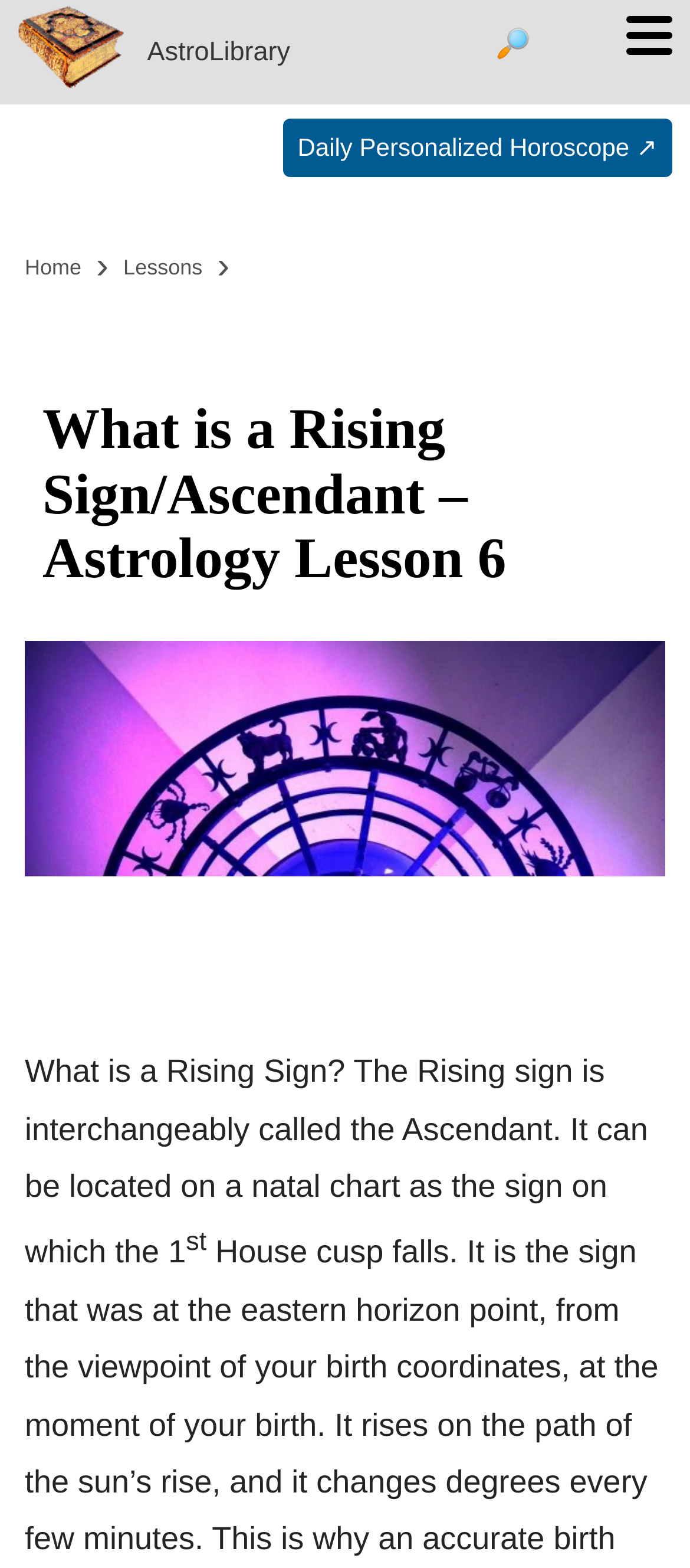Kindly respond to the following question with a single word or a brief phrase: 
What is the shape of the banner image?

Zodiac wheel